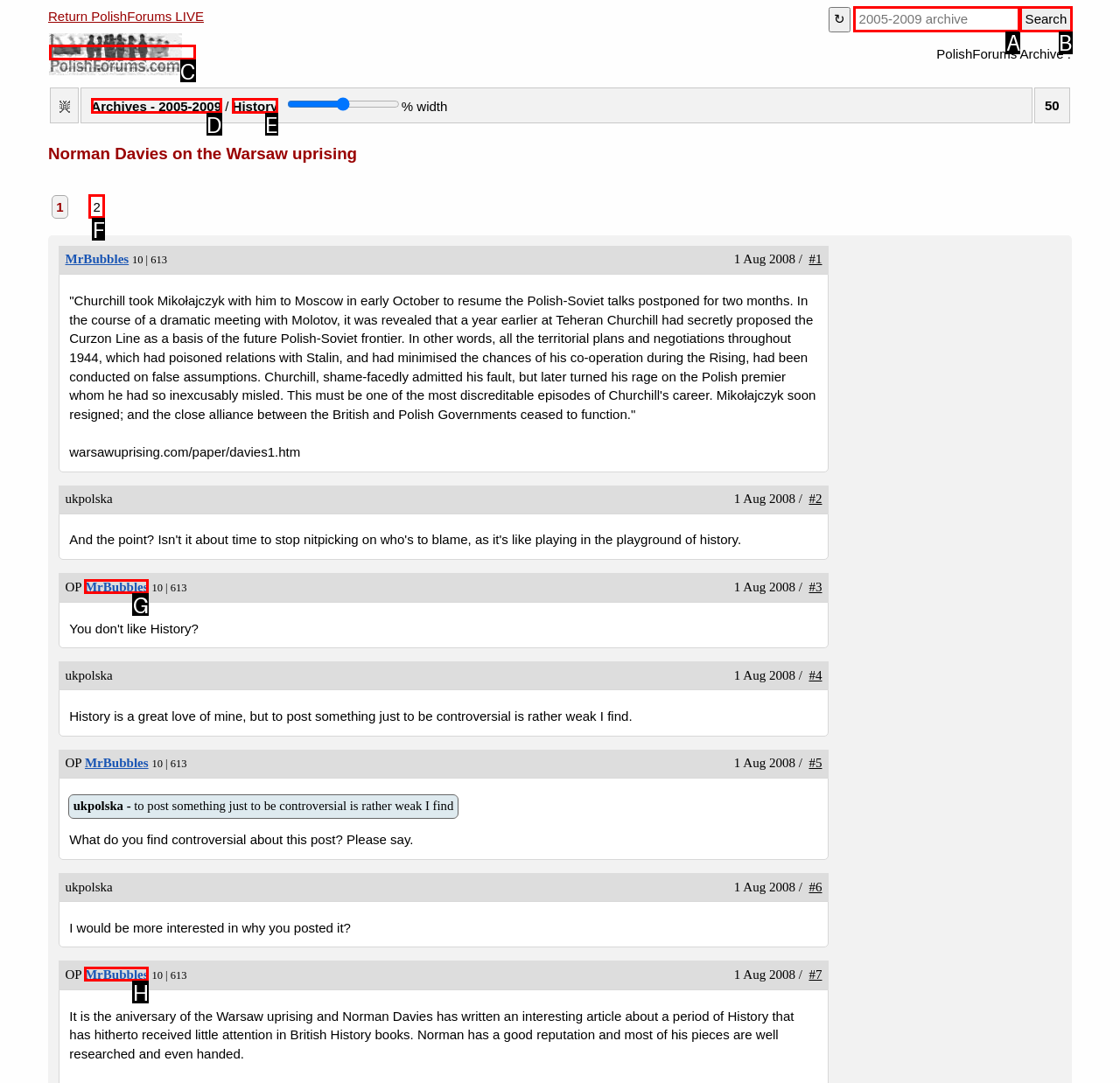Using the provided description: MrBubbles, select the most fitting option and return its letter directly from the choices.

H